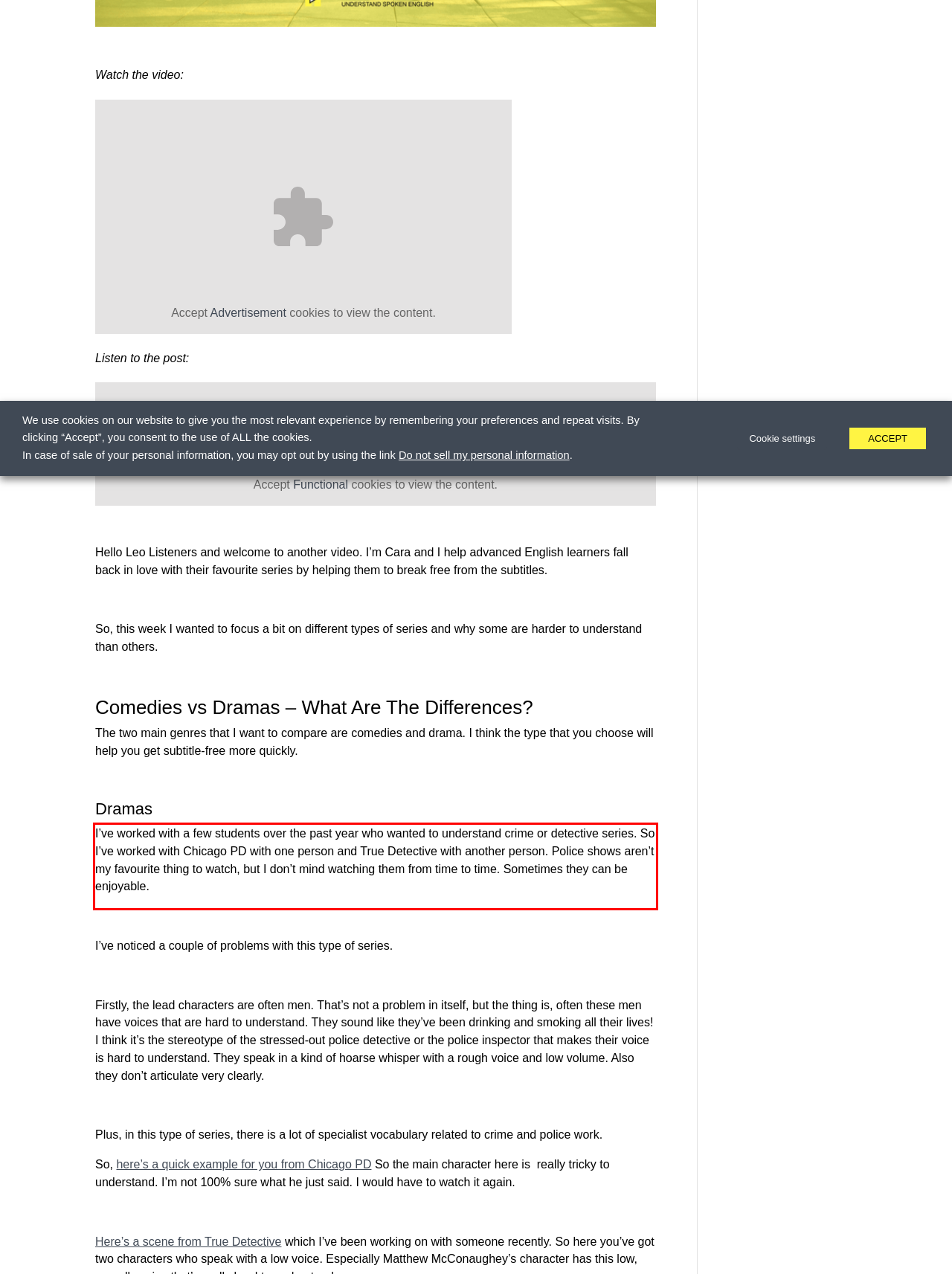Using the provided webpage screenshot, identify and read the text within the red rectangle bounding box.

I’ve worked with a few students over the past year who wanted to understand crime or detective series. So I’ve worked with Chicago PD with one person and True Detective with another person. Police shows aren’t my favourite thing to watch, but I don’t mind watching them from time to time. Sometimes they can be enjoyable.